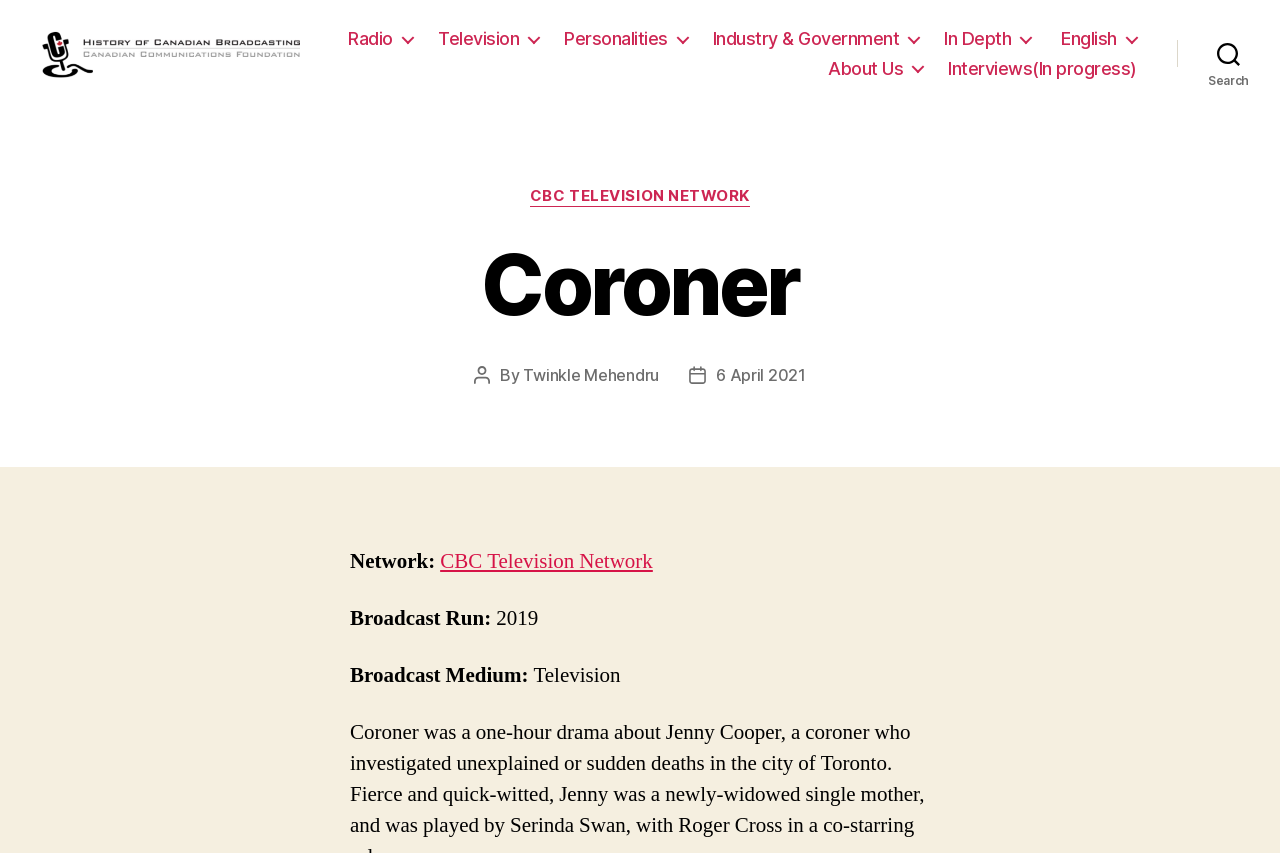Specify the bounding box coordinates for the region that must be clicked to perform the given instruction: "Check the 'Post author'".

[0.409, 0.44, 0.515, 0.464]